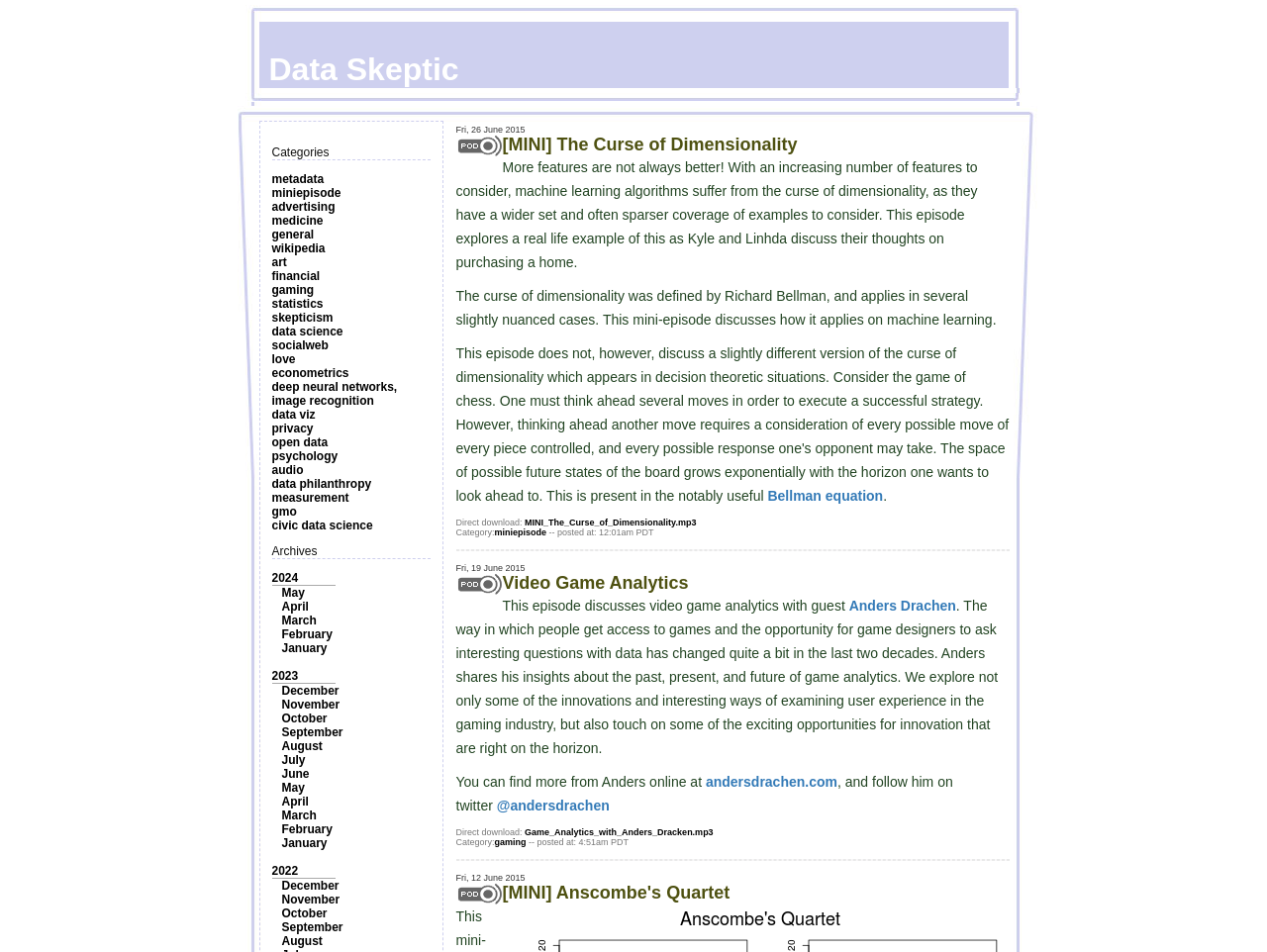Highlight the bounding box coordinates of the element that should be clicked to carry out the following instruction: "Click on the 'metadata' link". The coordinates must be given as four float numbers ranging from 0 to 1, i.e., [left, top, right, bottom].

[0.214, 0.181, 0.256, 0.195]